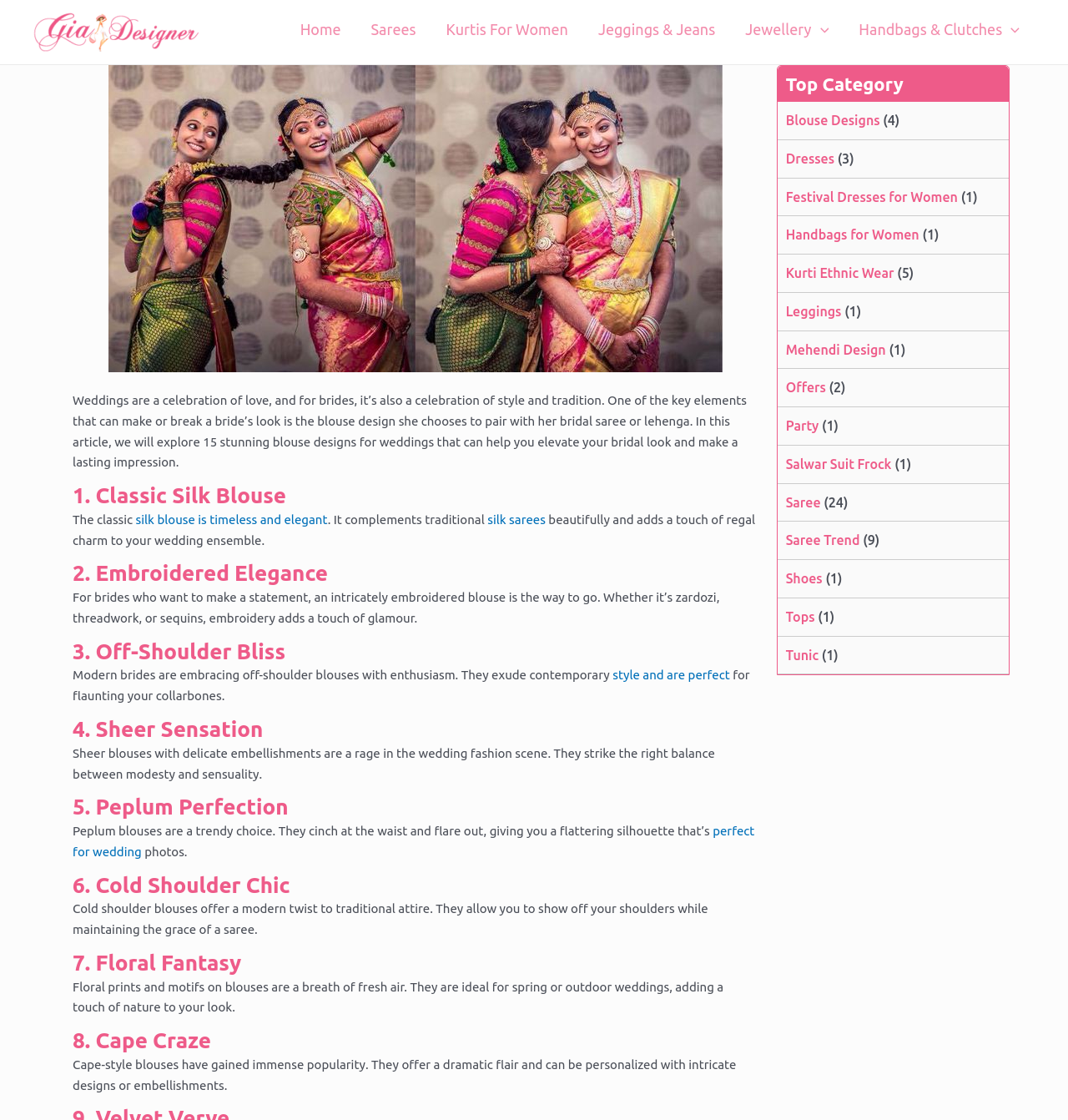With reference to the image, please provide a detailed answer to the following question: What is the last blouse design discussed?

The last heading on the webpage is '8. Cape Craze', which suggests that this is the last blouse design being discussed.